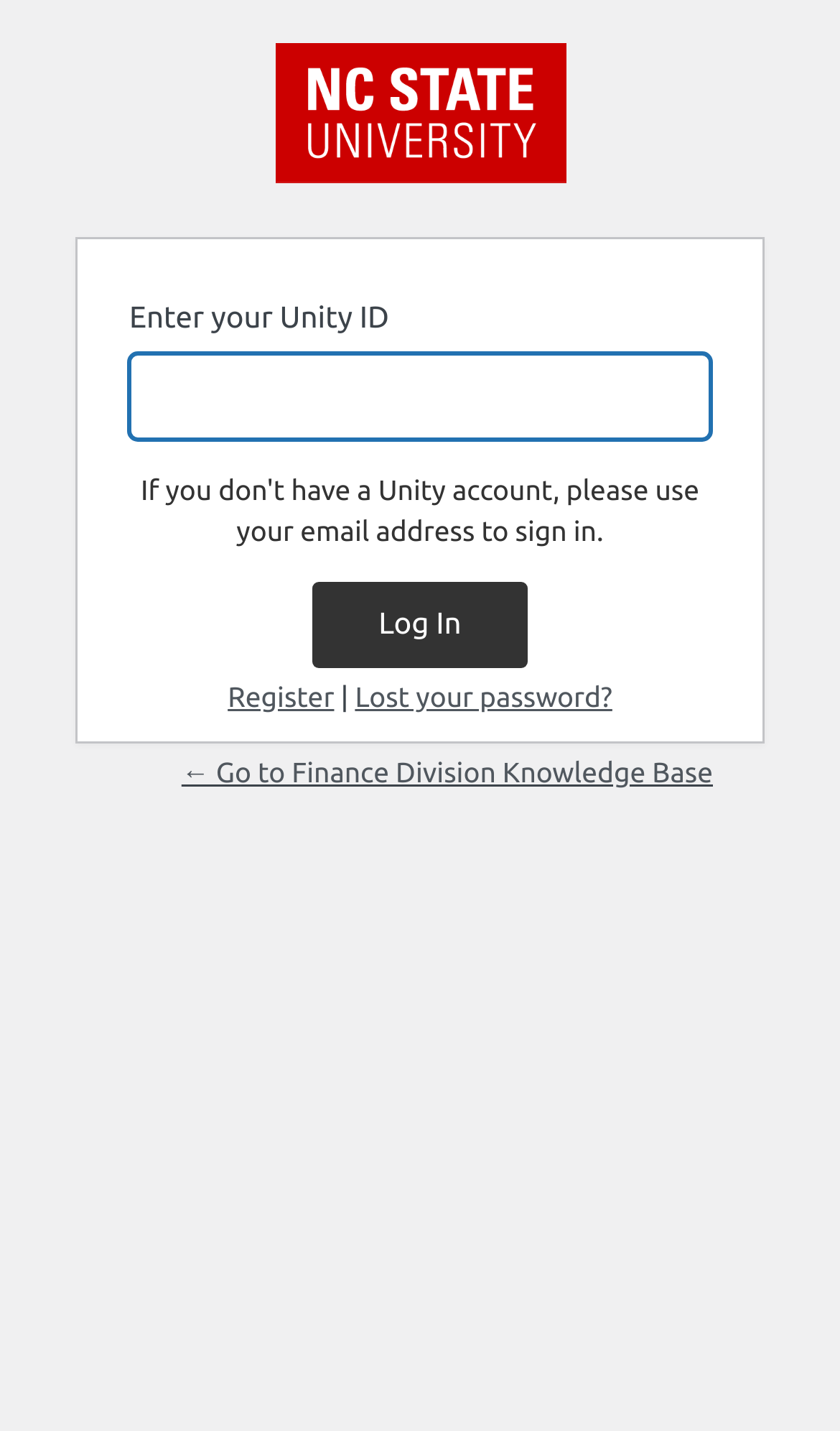What is the university name?
Provide a detailed and well-explained answer to the question.

The university name can be found at the top of the webpage, where it says 'NC State University' in a heading element.